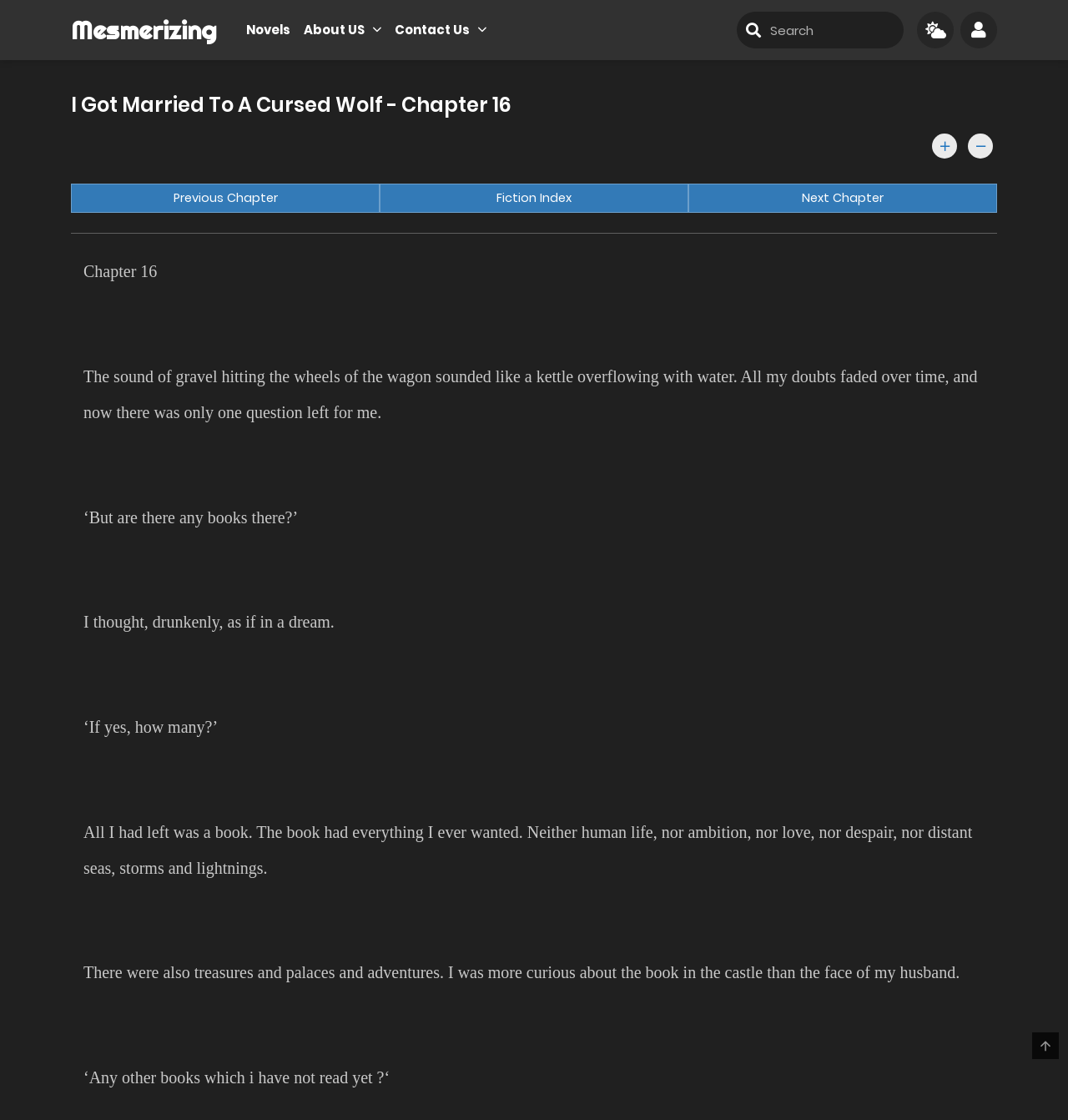Use a single word or phrase to answer the following:
What is the previous chapter link?

Previous Chapter